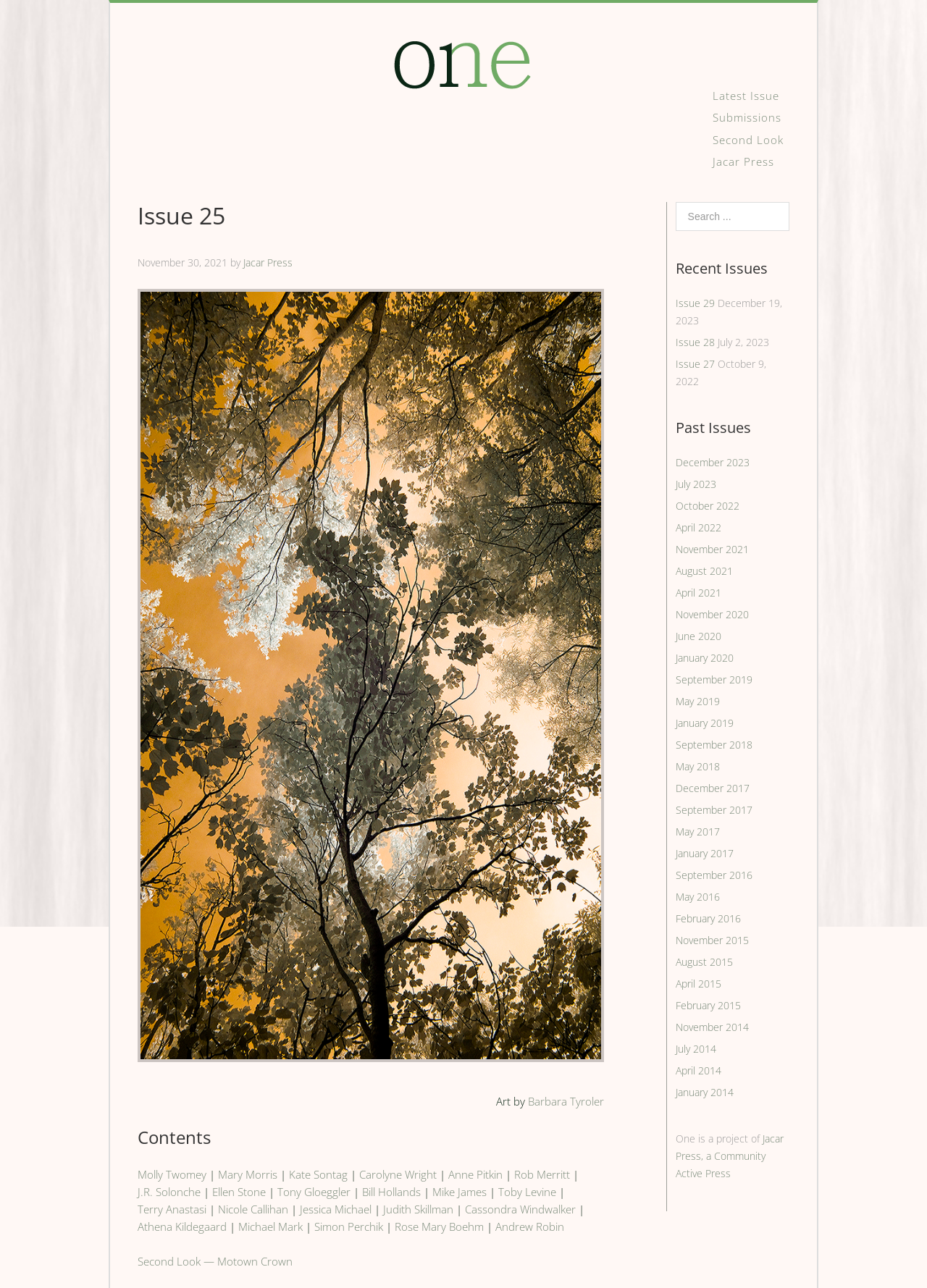What is the title of the current issue? Using the information from the screenshot, answer with a single word or phrase.

Issue 25